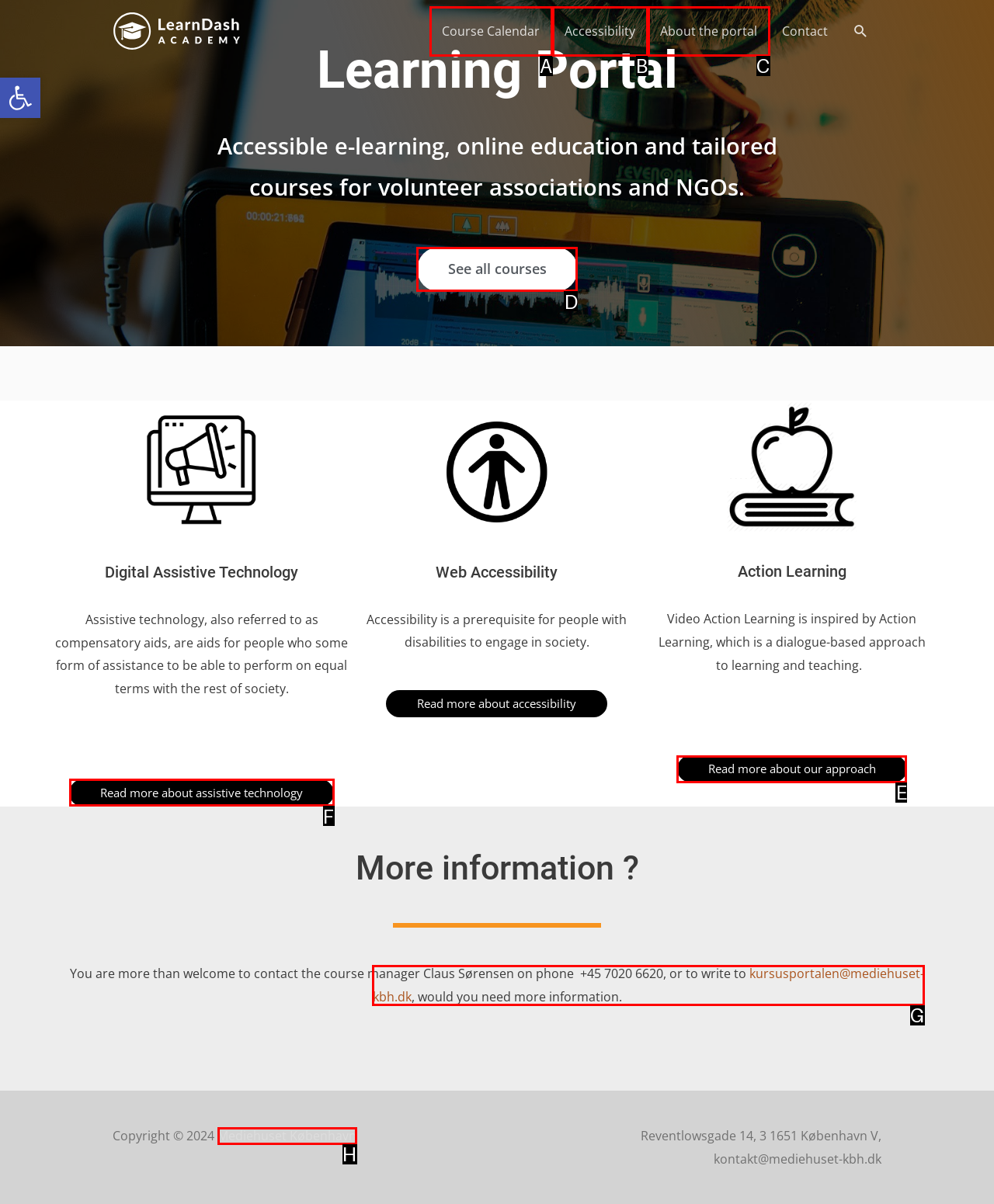Tell me which one HTML element best matches the description: kursusportalen@mediehuset-kbh.dk
Answer with the option's letter from the given choices directly.

G